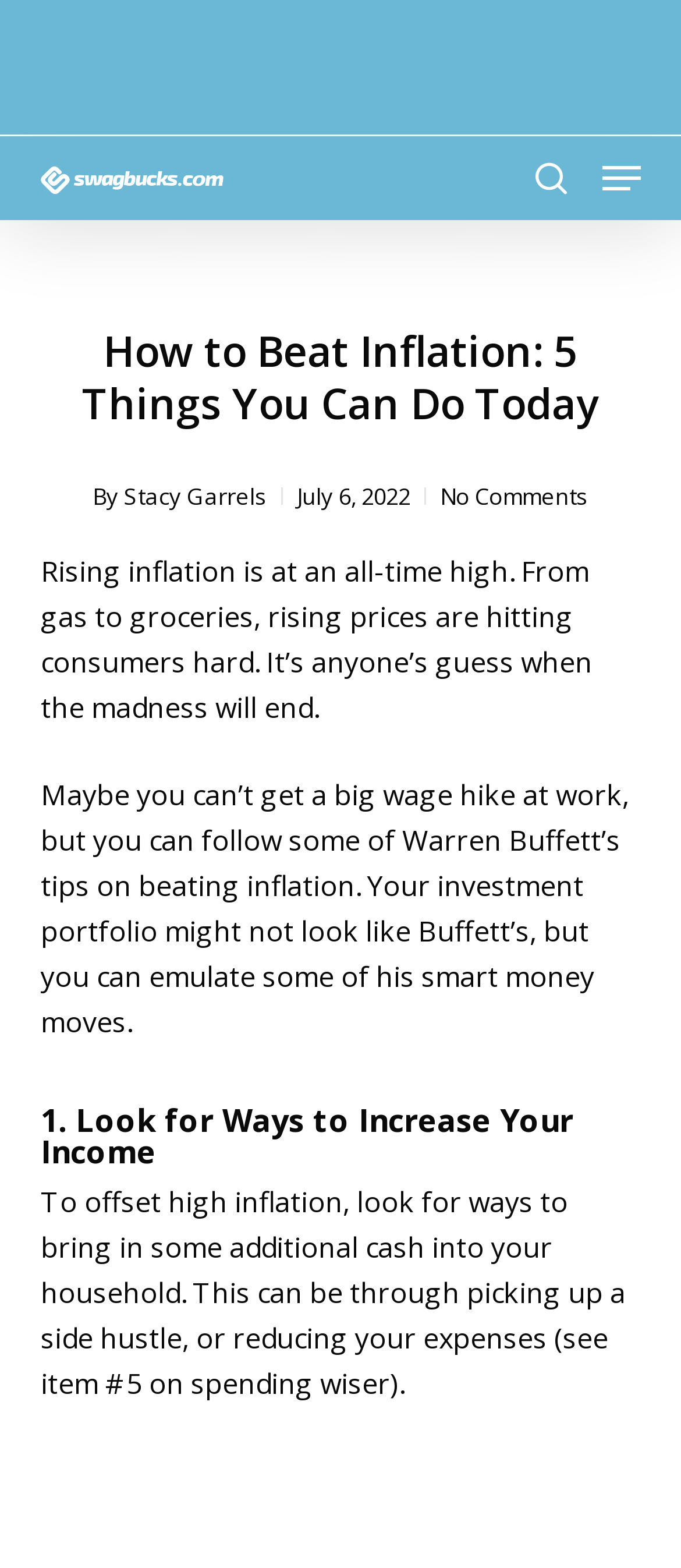Provide the bounding box coordinates of the HTML element described by the text: "search".

[0.76, 0.1, 0.858, 0.127]